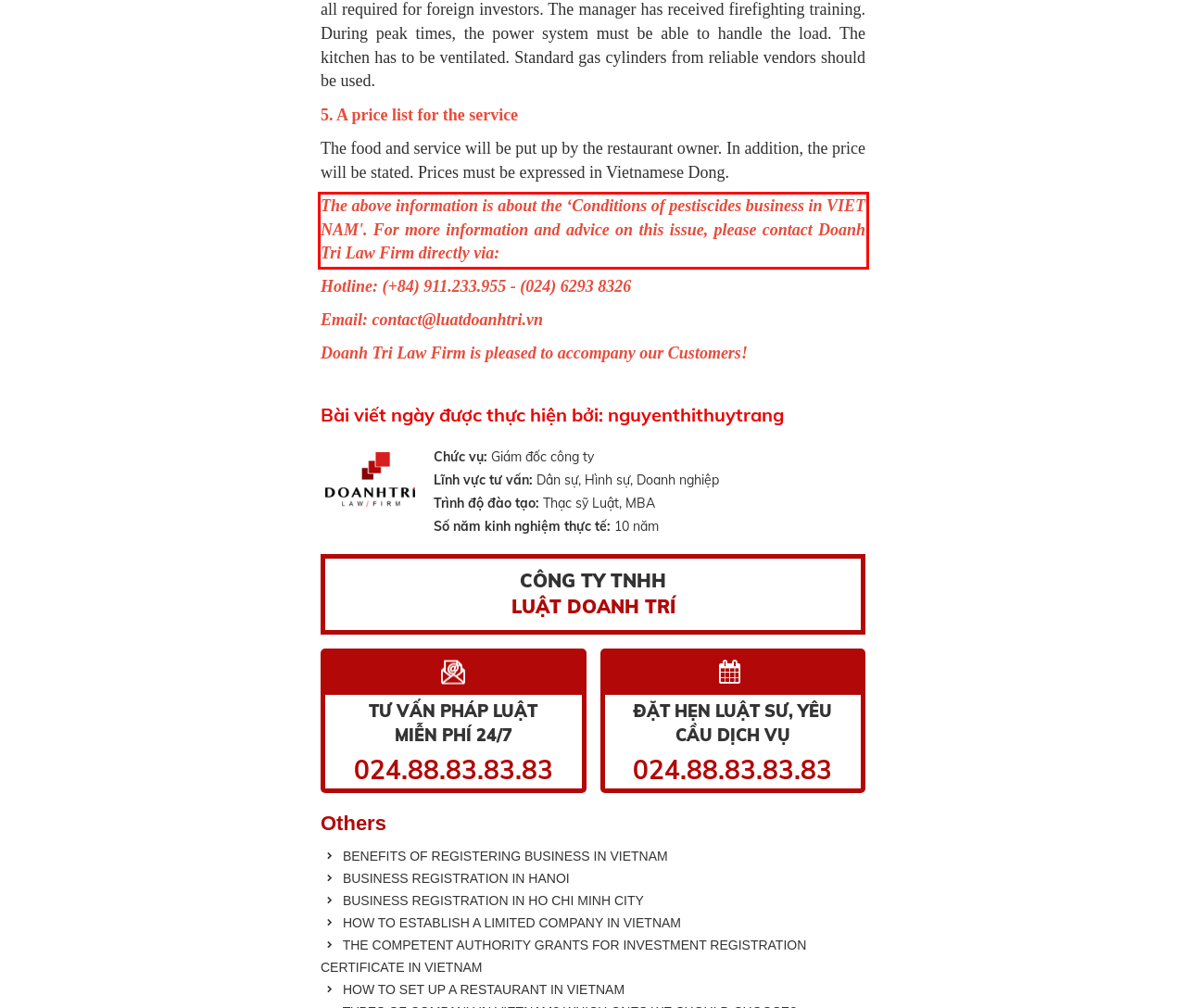Identify the text inside the red bounding box on the provided webpage screenshot by performing OCR.

The above information is about the ‘Conditions of pestiscides business in VIET NAM'. For more information and advice on this issue, please contact Doanh Tri Law Firm directly via: